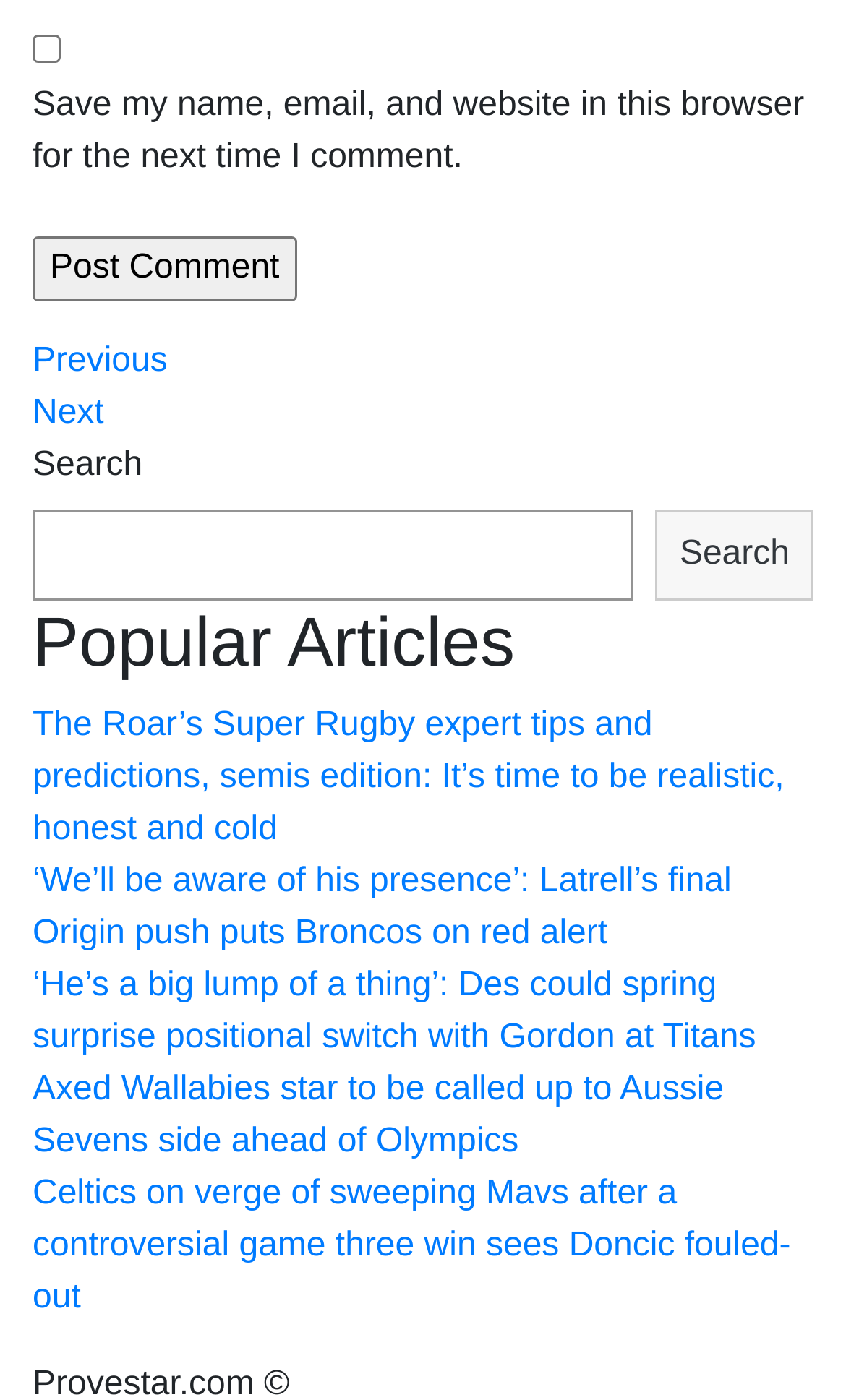Locate the bounding box coordinates of the element that should be clicked to execute the following instruction: "read about the ultimate guide to cleaning invisalign aligners".

None